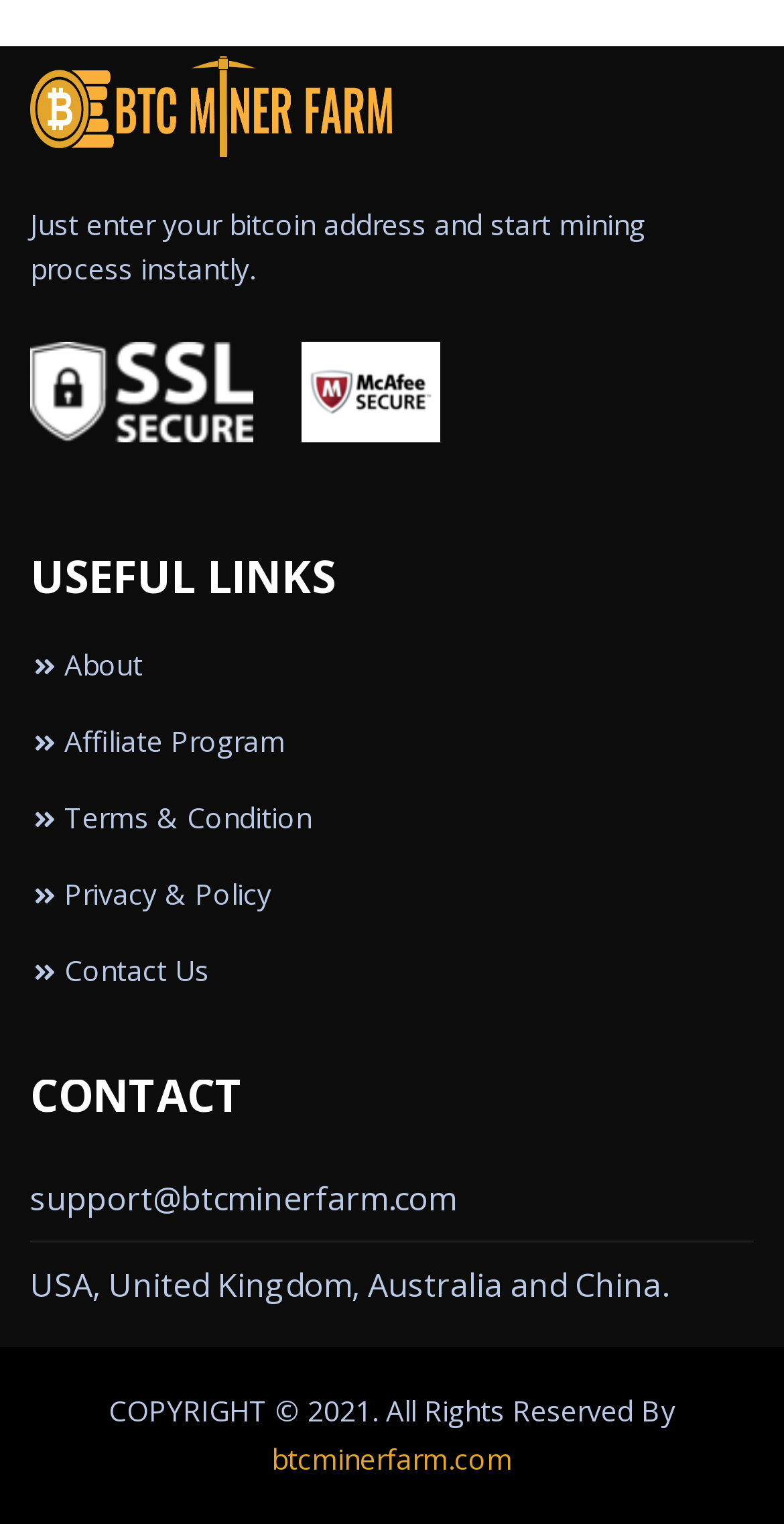Determine the bounding box coordinates of the element that should be clicked to execute the following command: "click Affiliate Program link".

[0.038, 0.474, 0.364, 0.499]